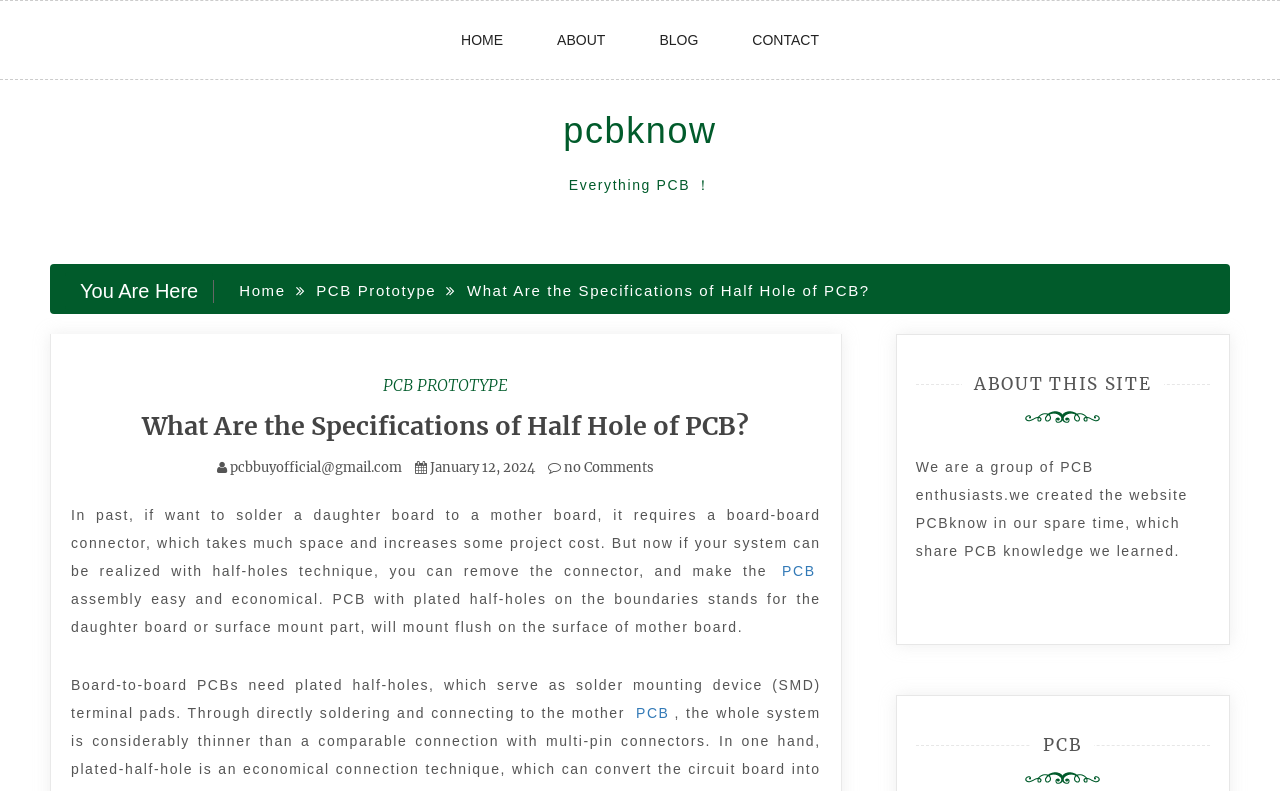What is the date of the current article? Please answer the question using a single word or phrase based on the image.

January 12, 2024